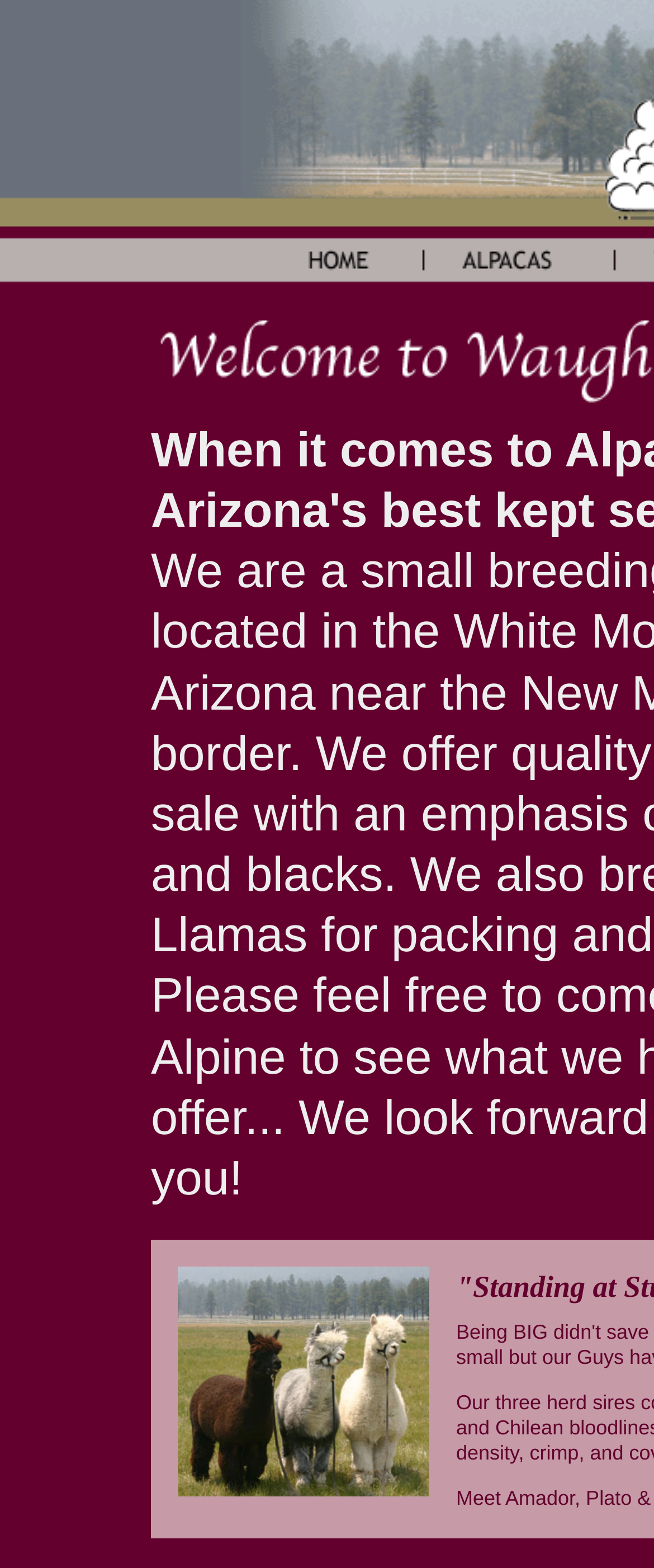Describe the webpage in detail, including text, images, and layout.

The webpage is about Waugh Mountain Alpacas, a ranch that breeds and sells black and gray alpacas, and offers alpaca stud services. 

At the top of the page, there are four layout table cells arranged horizontally, each containing an image and a link. The images are positioned to the left of the links within their respective cells. 

Below these cells, there is a smaller image positioned to the left, and another smaller image positioned below it. 

Further down the page, there is a larger layout table cell that spans most of the page's width. This cell contains several elements, including an image positioned at the top left, and another image positioned below it.